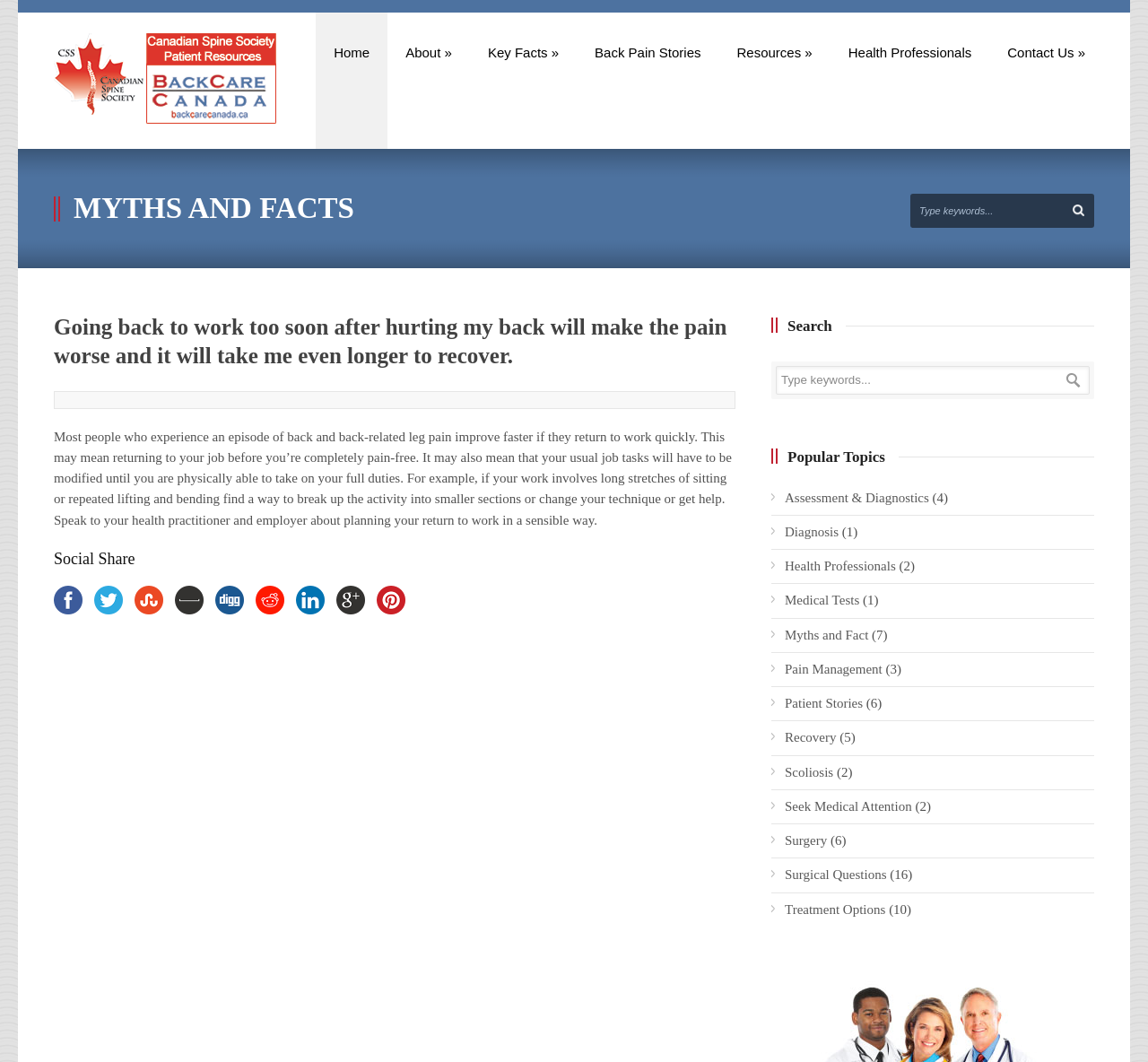Please determine the bounding box coordinates of the section I need to click to accomplish this instruction: "View the 'Recent Posts'".

None